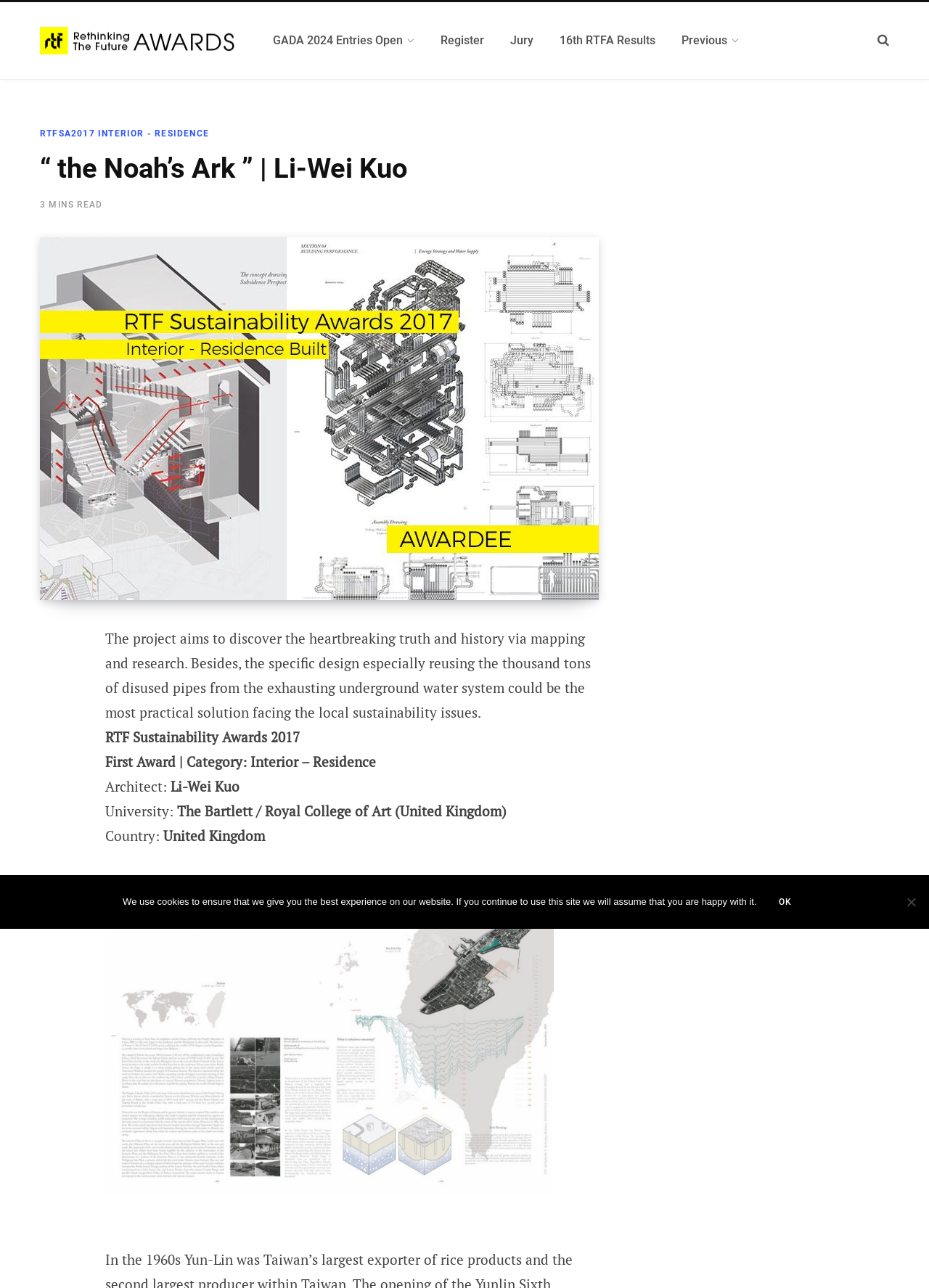Find the UI element described as: "RTFSA2017 Interior - Residence" and predict its bounding box coordinates. Ensure the coordinates are four float numbers between 0 and 1, [left, top, right, bottom].

[0.043, 0.1, 0.228, 0.108]